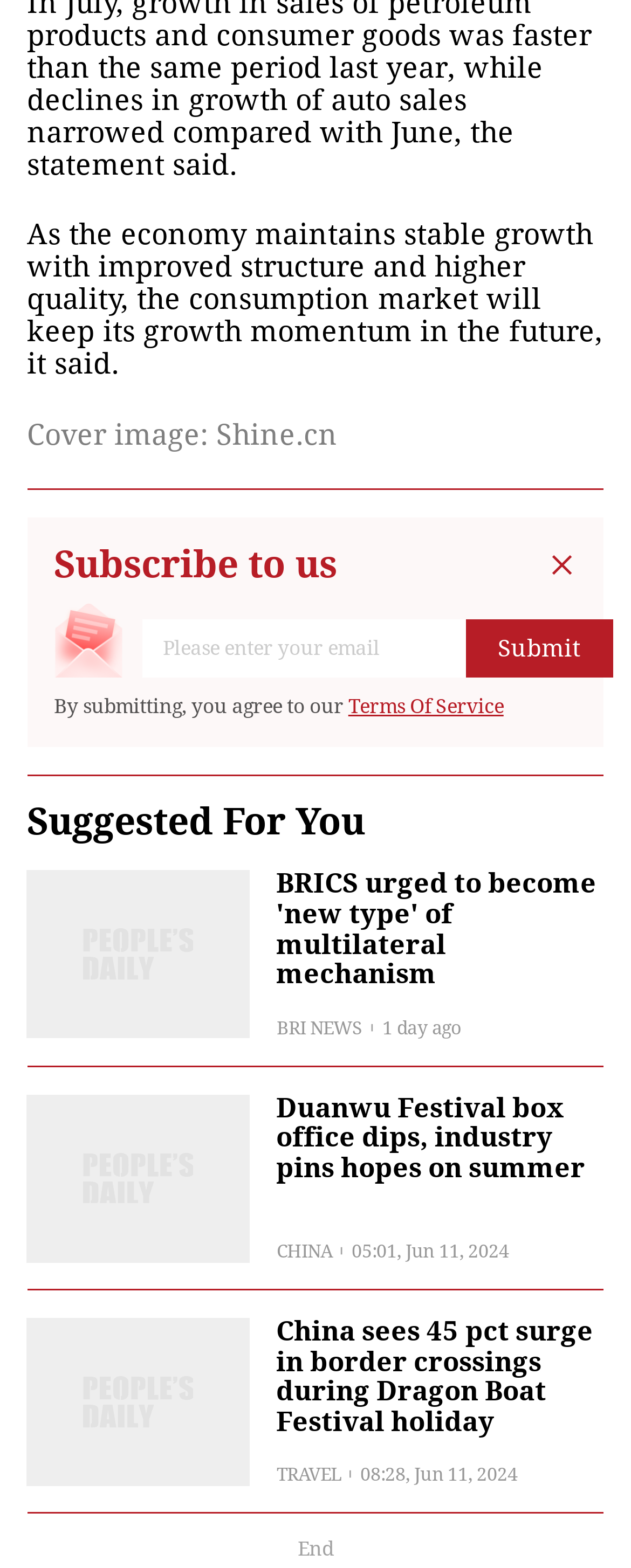Identify the bounding box for the UI element that is described as follows: "Terms Of Service".

[0.552, 0.443, 0.798, 0.458]